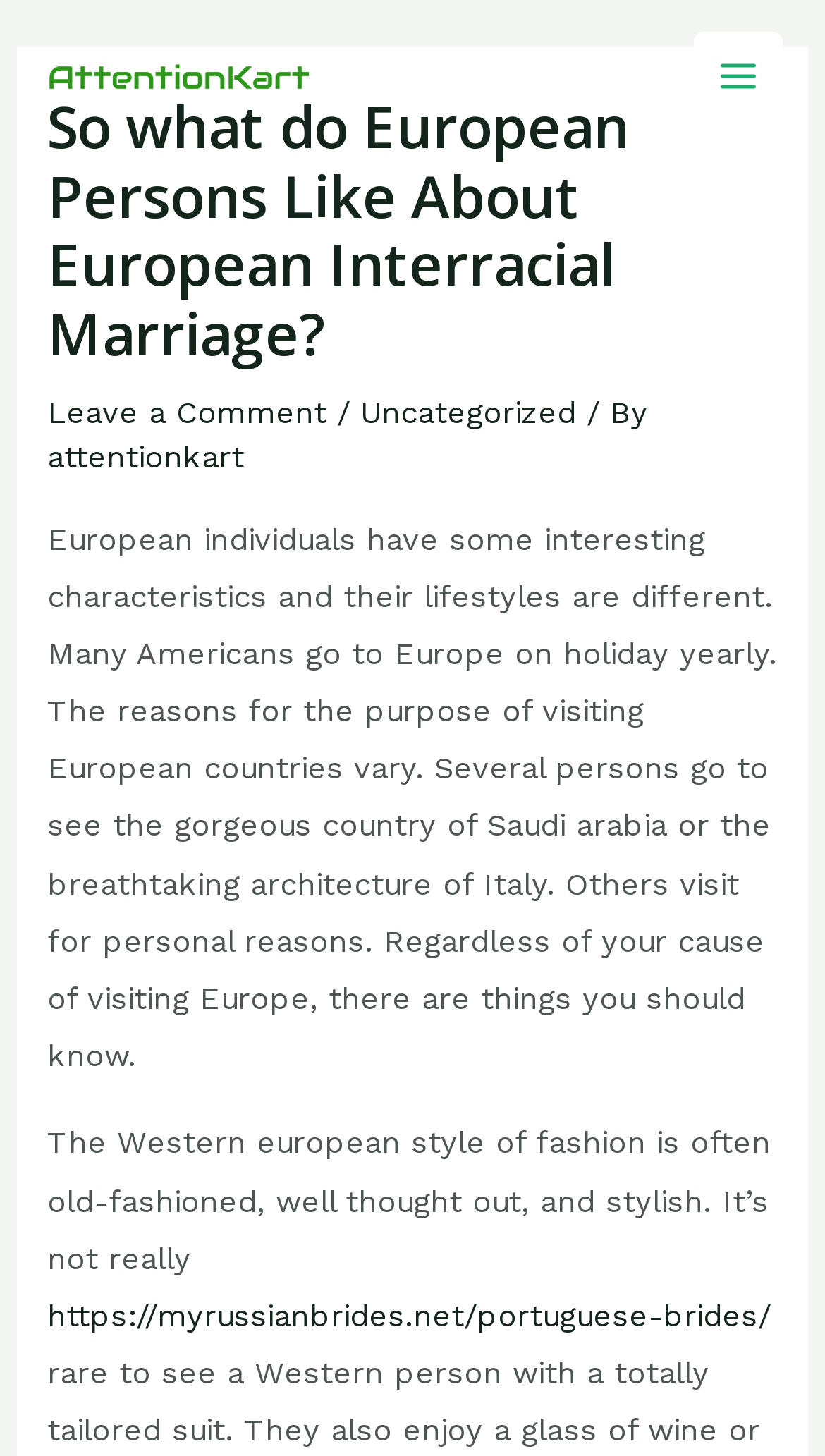Review the image closely and give a comprehensive answer to the question: What is the link at the bottom of the article?

The link at the bottom of the article is 'https://myrussianbrides.net/portuguese-brides/', which seems to be related to the topic of interracial marriage or dating, possibly providing additional resources or information on the subject.